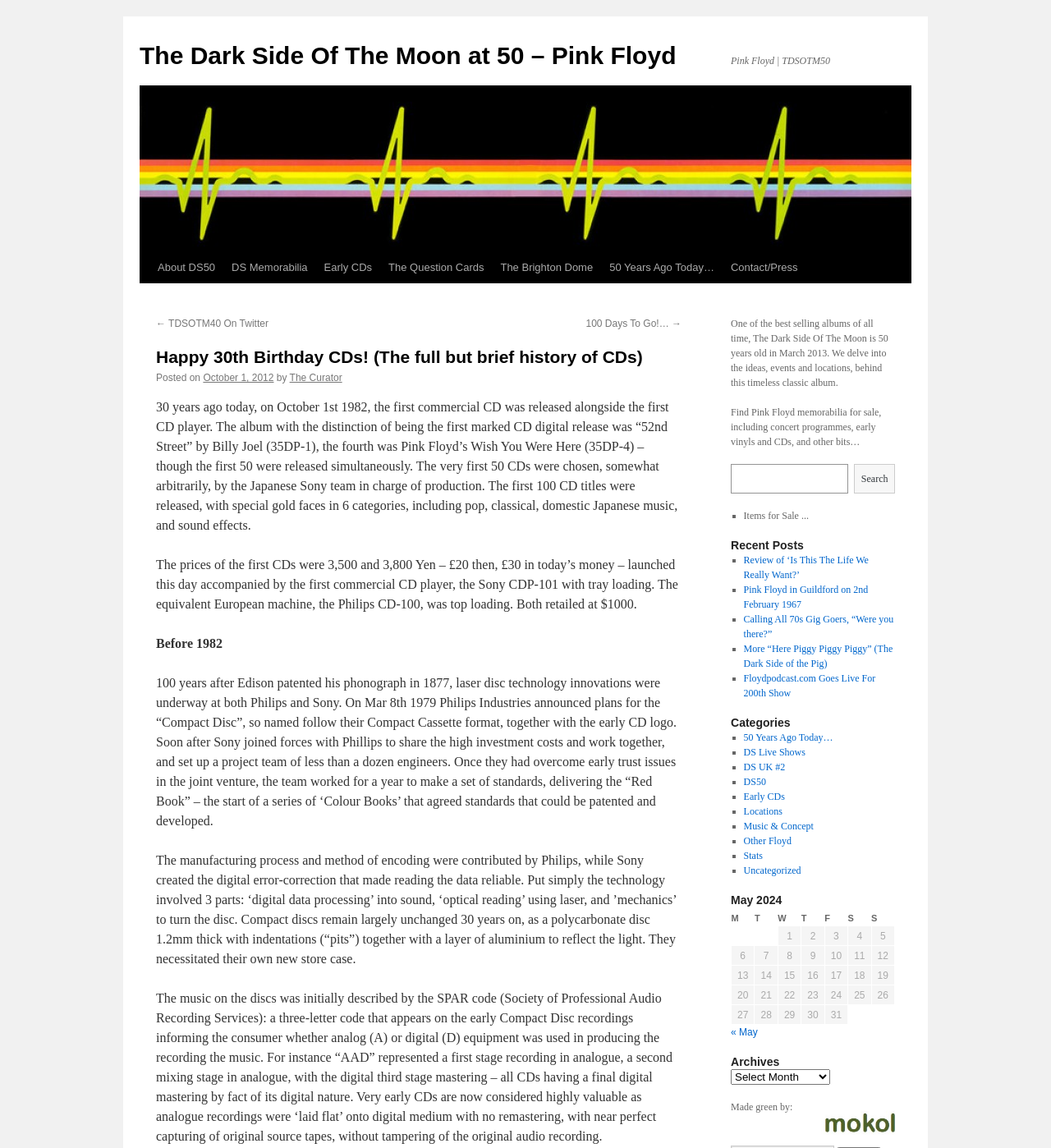What is the price of the first CDs in today's money?
Please provide a single word or phrase as your answer based on the image.

£30